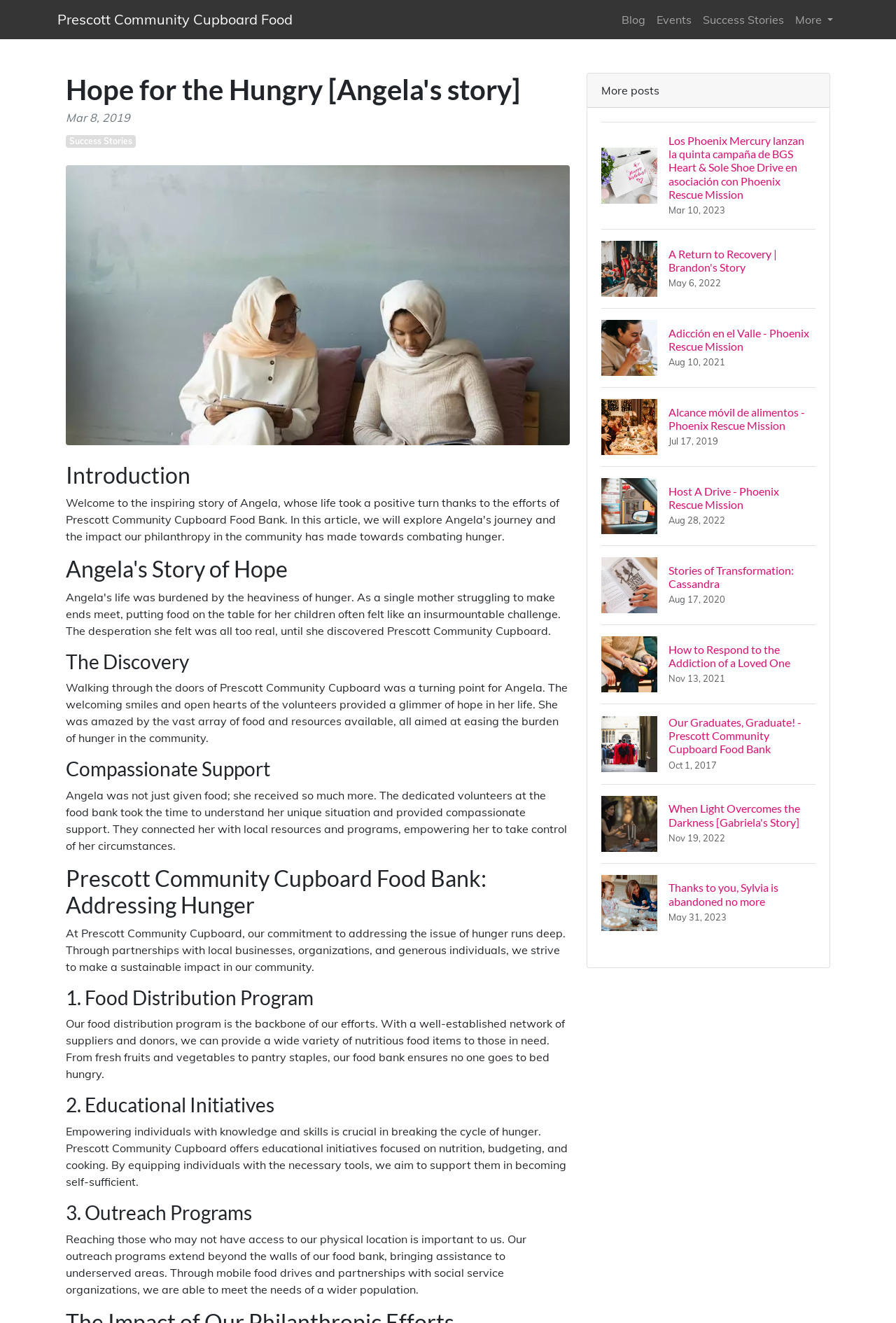Given the description "Submit a Photograph", determine the bounding box of the corresponding UI element.

None